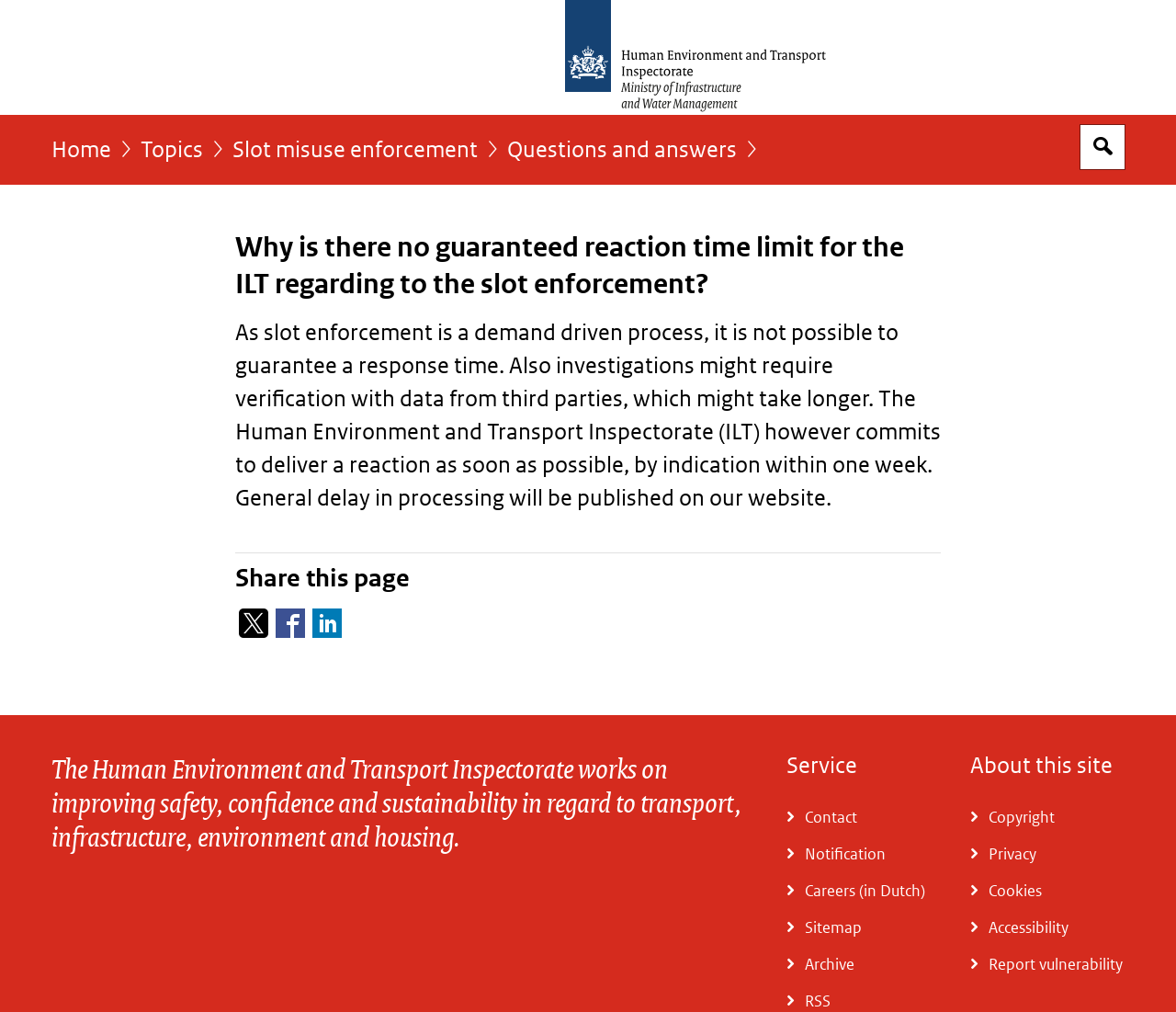Answer the question in a single word or phrase:
What is the topic of the webpage?

Slot misuse enforcement